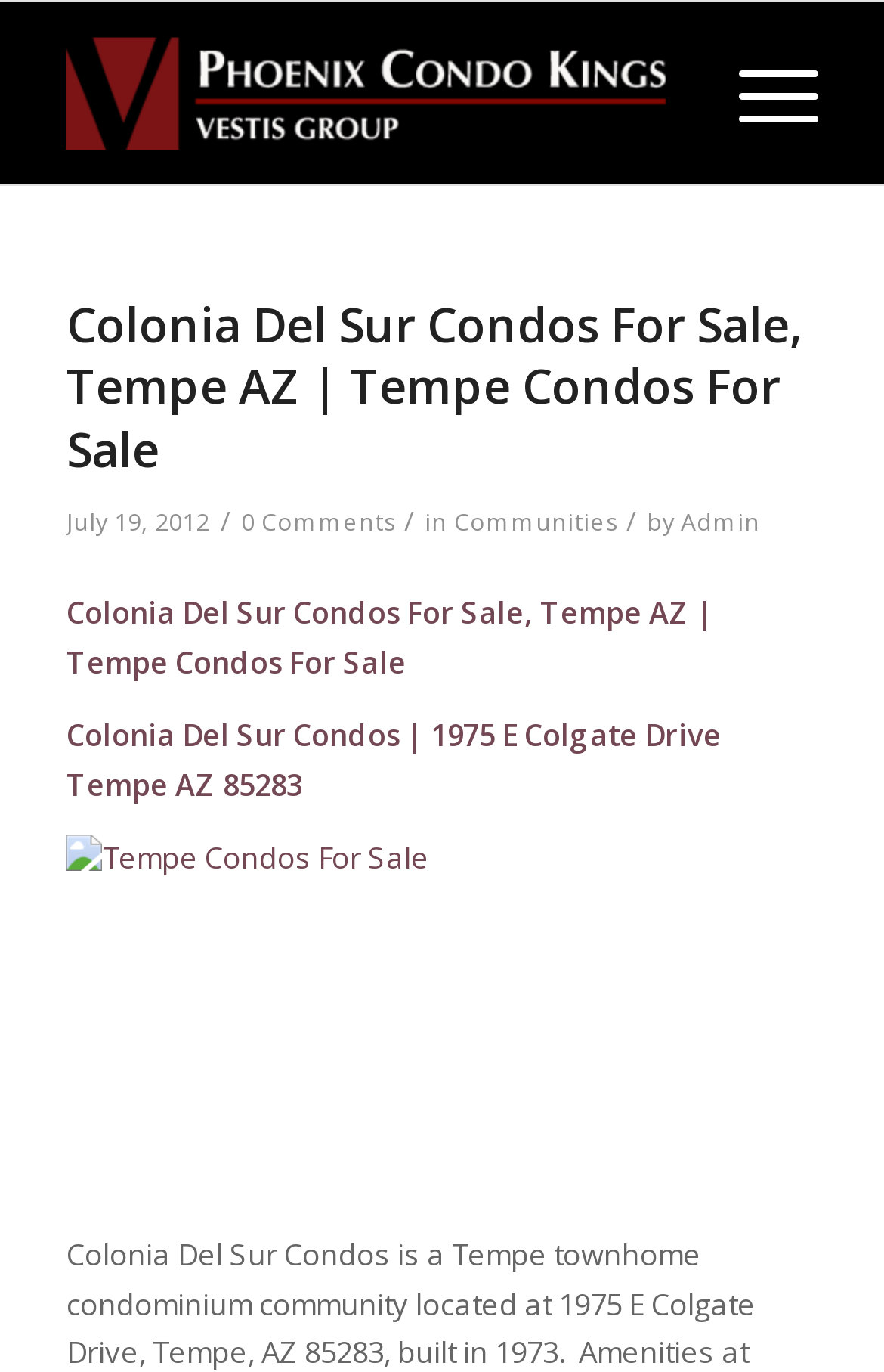Explain the features and main sections of the webpage comprehensively.

The webpage is about Colonia Del Sur Condos for sale in Tempe, AZ. At the top left, there is a logo of Phoenix Condos Kings, which is an image with a link. To the right of the logo, there is a menu item labeled "Menu". 

Below the logo and menu, there is a header section that spans the entire width of the page. The header contains the title "Colonia Del Sur Condos For Sale, Tempe AZ | Tempe Condos For Sale" in a large font size. Below the title, there is a timestamp "July 19, 2012" followed by a link "0 Comments". 

To the right of the timestamp, there are links "Communities" and "Admin" separated by forward slashes. Below the header section, there is a paragraph of text that describes Colonia Del Sur Condos, including the address "1975 E Colgate Drive Tempe AZ 85283". 

At the bottom of the page, there is a link "Tempe Condos For Sale" that spans the entire width of the page, accompanied by an image.